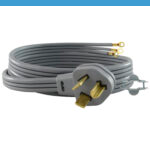Answer the question with a brief word or phrase:
How many prongs does the plug have?

Three